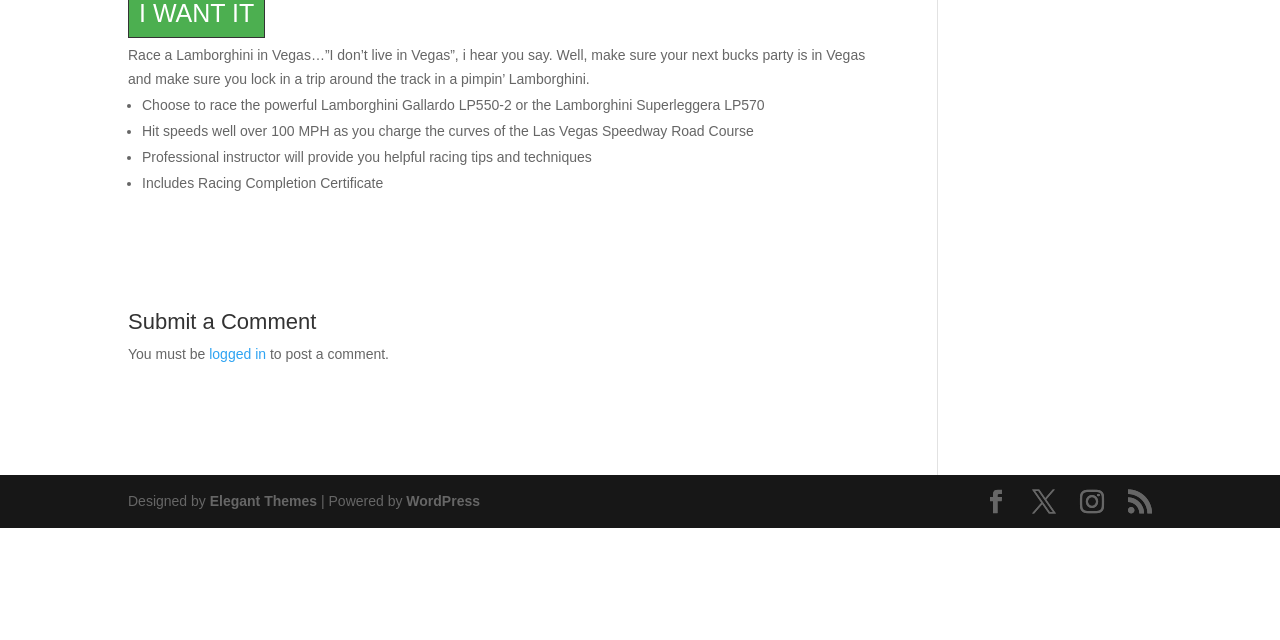Using the provided element description, identify the bounding box coordinates as (top-left x, top-left y, bottom-right x, bottom-right y). Ensure all values are between 0 and 1. Description: Facebook

[0.769, 0.765, 0.788, 0.805]